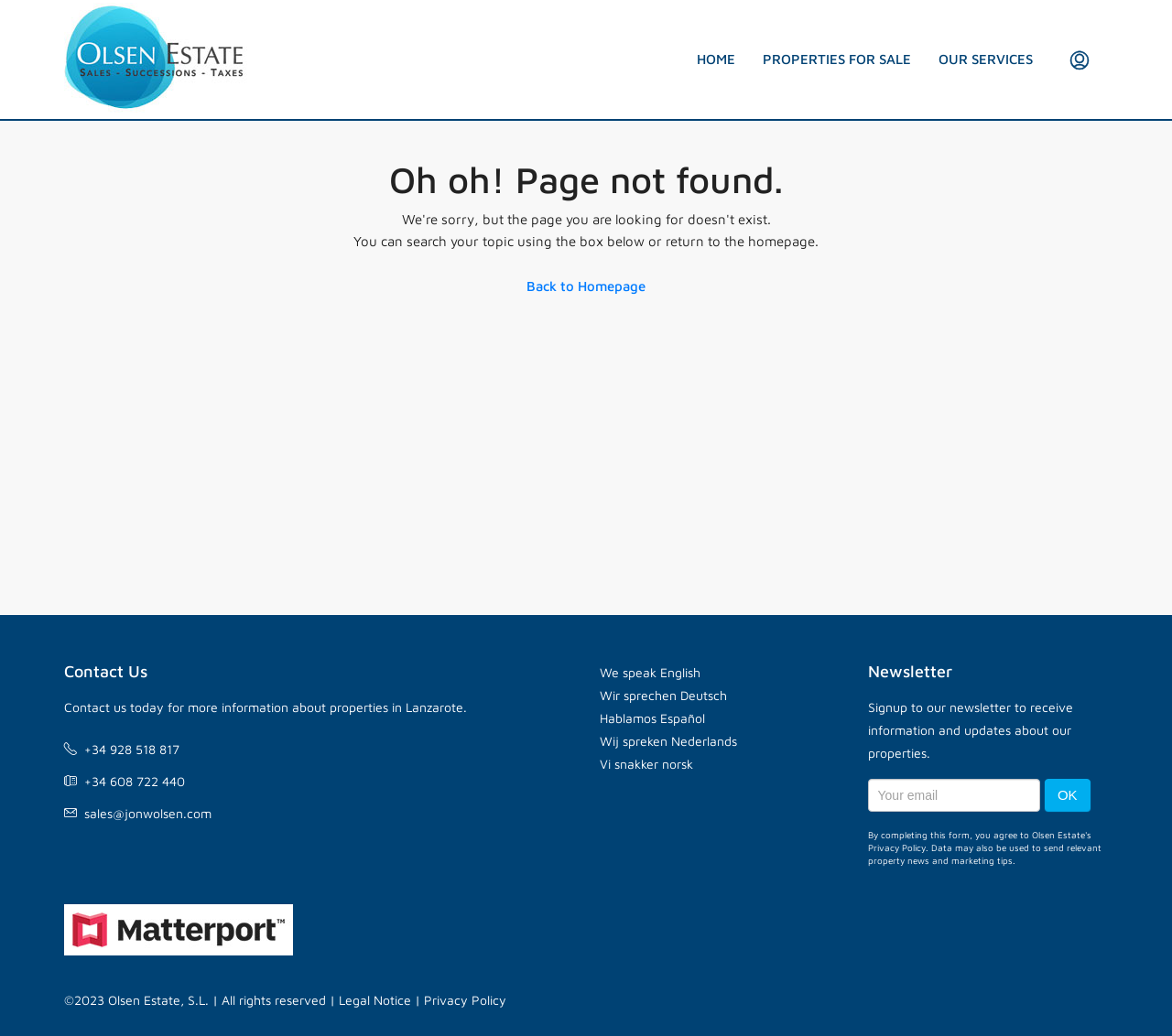Please find and provide the title of the webpage.

Oh oh! Page not found.